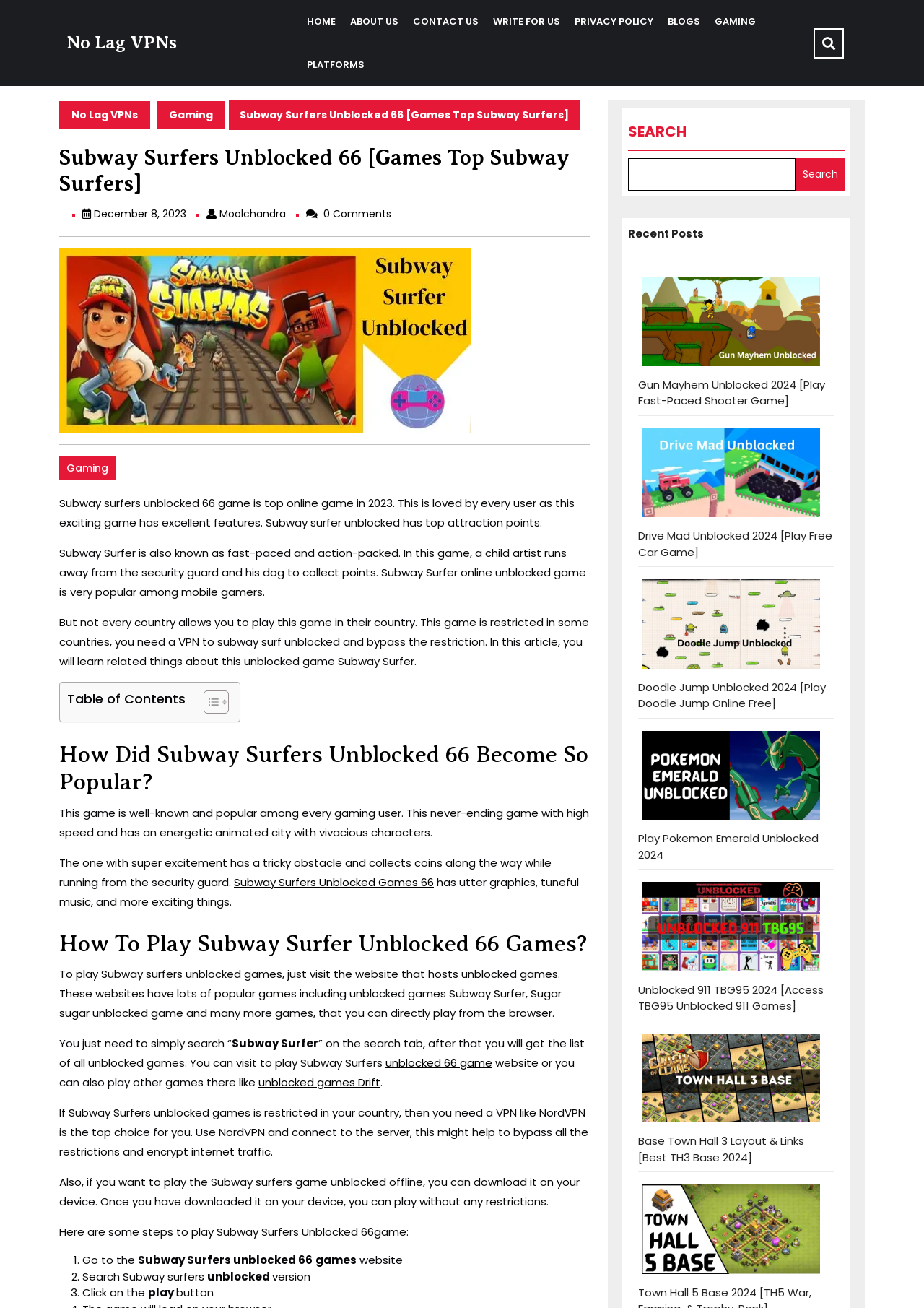Please analyze the image and give a detailed answer to the question:
What is the purpose of the 'Table of Contents' section on this webpage?

The 'Table of Contents' section is a layout table with a toggle button, which suggests that it is used to navigate the article and jump to specific sections, making it easier to read and understand.